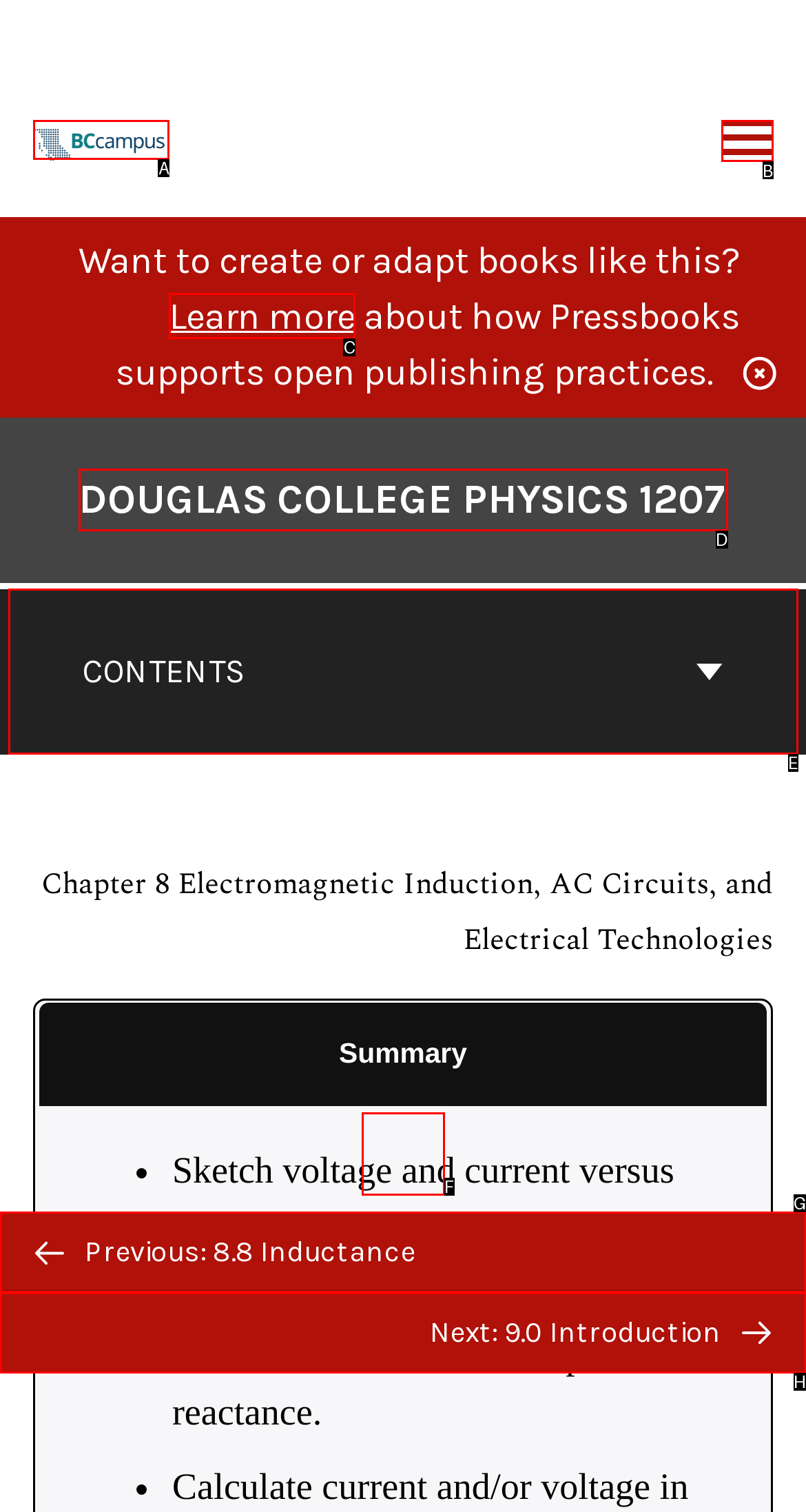Indicate the HTML element to be clicked to accomplish this task: Learn more about open publishing practices Respond using the letter of the correct option.

C